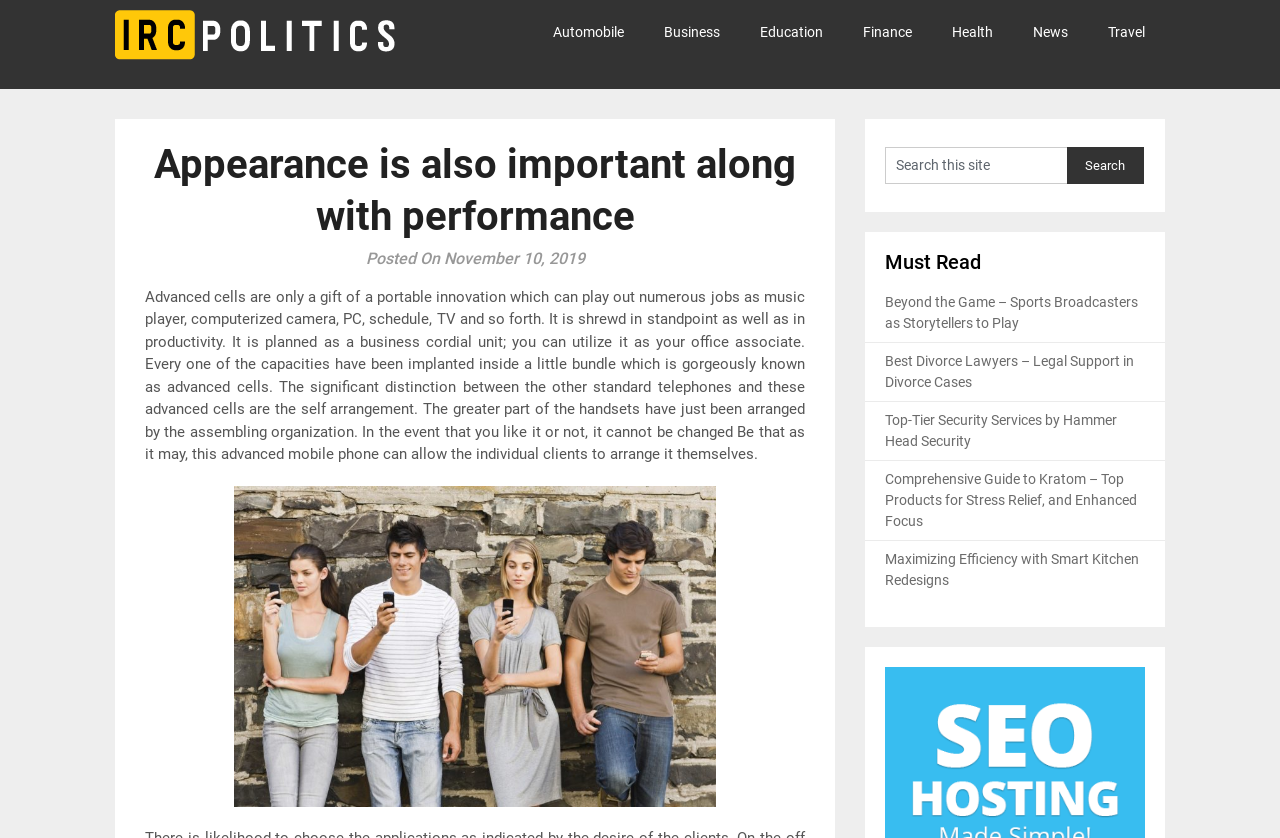Locate the bounding box coordinates of the clickable region to complete the following instruction: "Click on the 'Automobile' link."

[0.432, 0.0, 0.503, 0.078]